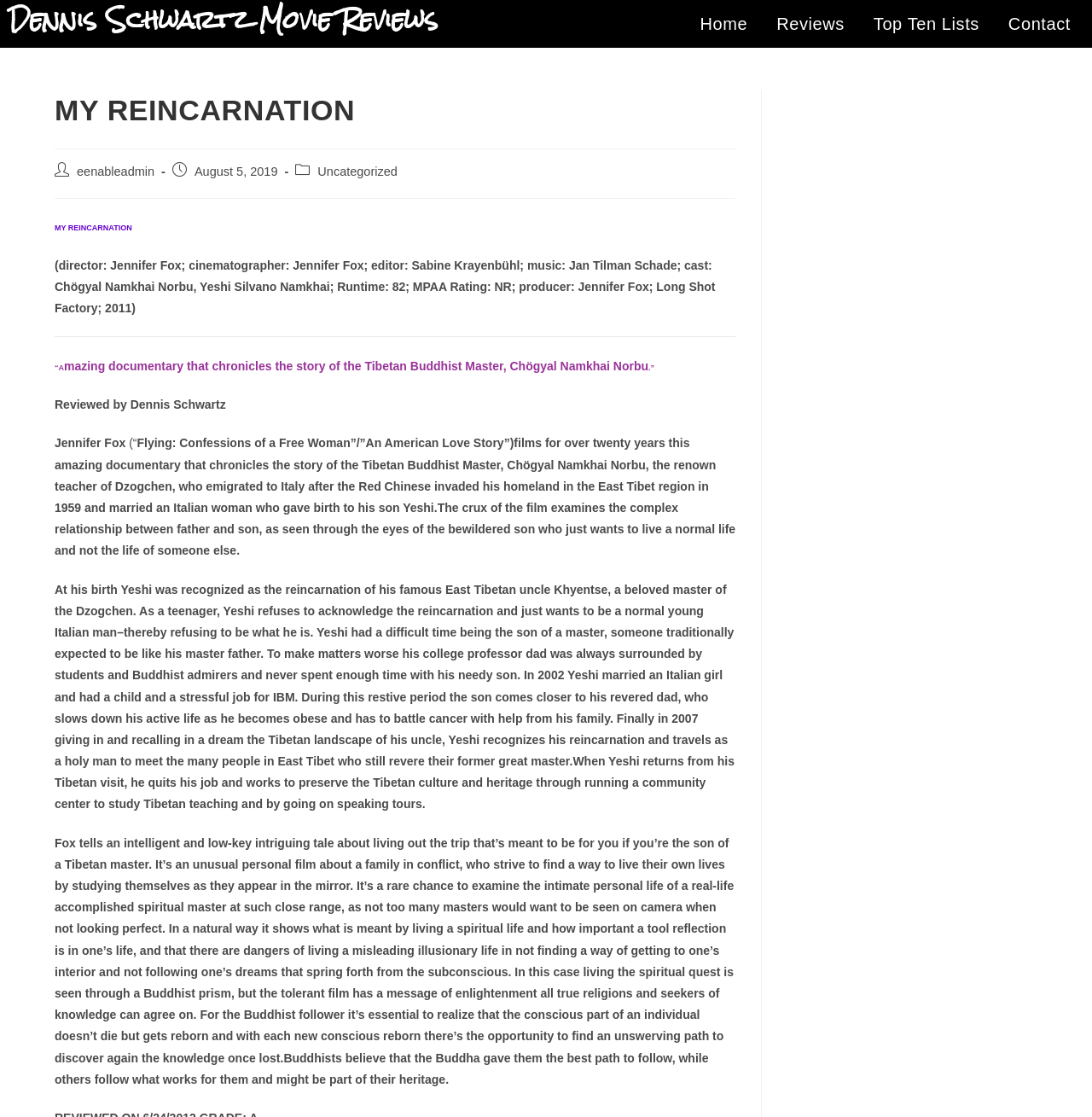Please provide a brief answer to the question using only one word or phrase: 
What is the name of the Tibetan Buddhist Master?

Chögyal Namkhai Norbu